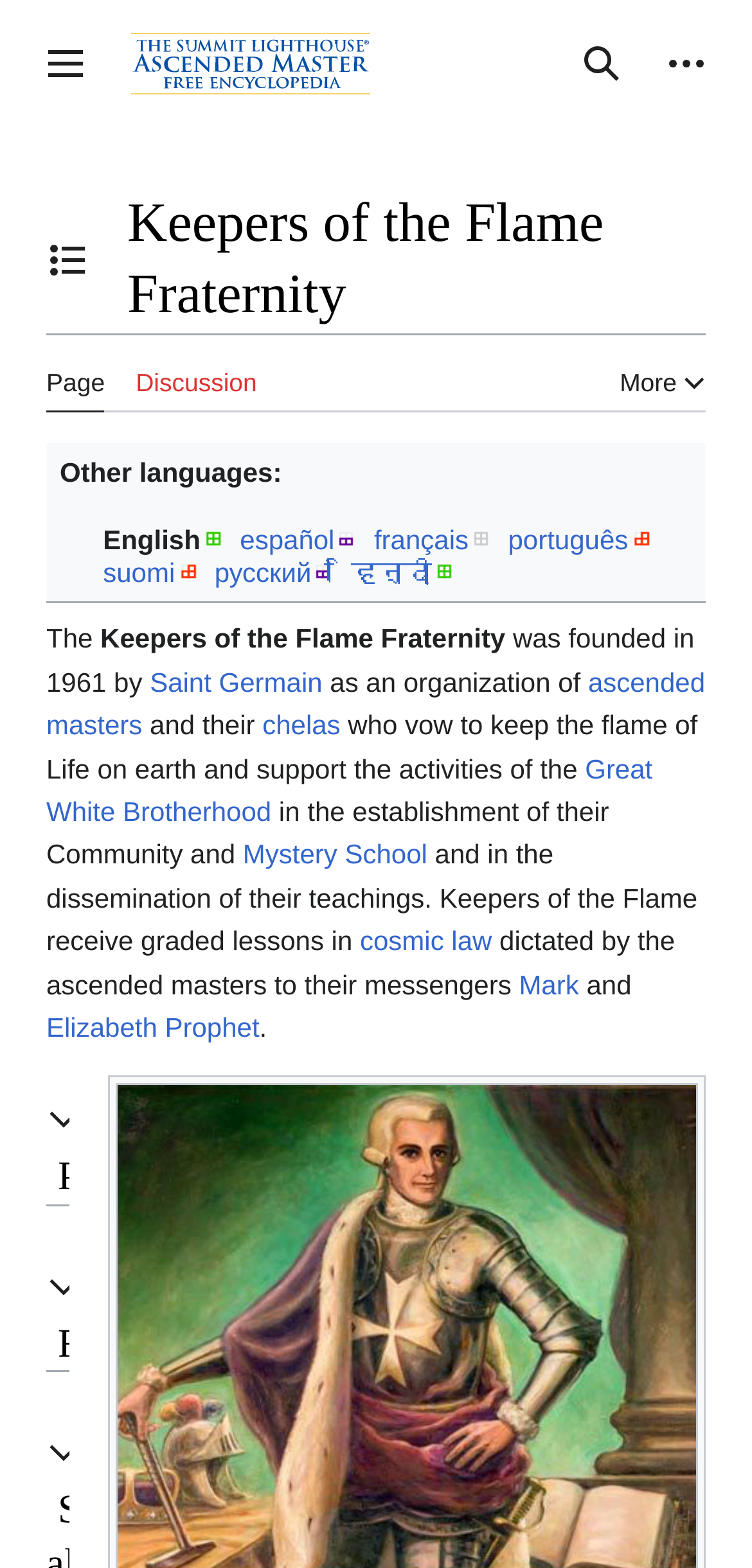Kindly respond to the following question with a single word or a brief phrase: 
What type of lessons do the Keepers of the Flame Fraternity receive?

Graded lessons in cosmic law